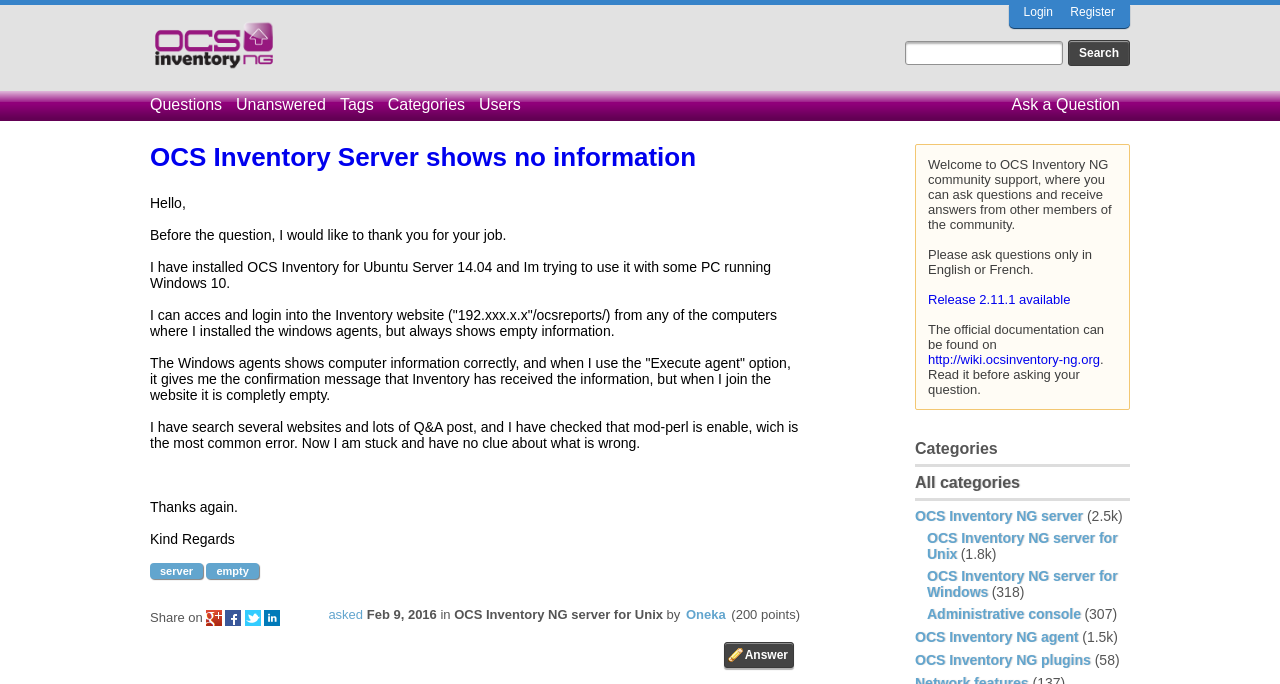Locate the bounding box coordinates of the clickable area to execute the instruction: "Ask a question". Provide the coordinates as four float numbers between 0 and 1, represented as [left, top, right, bottom].

[0.79, 0.132, 0.883, 0.175]